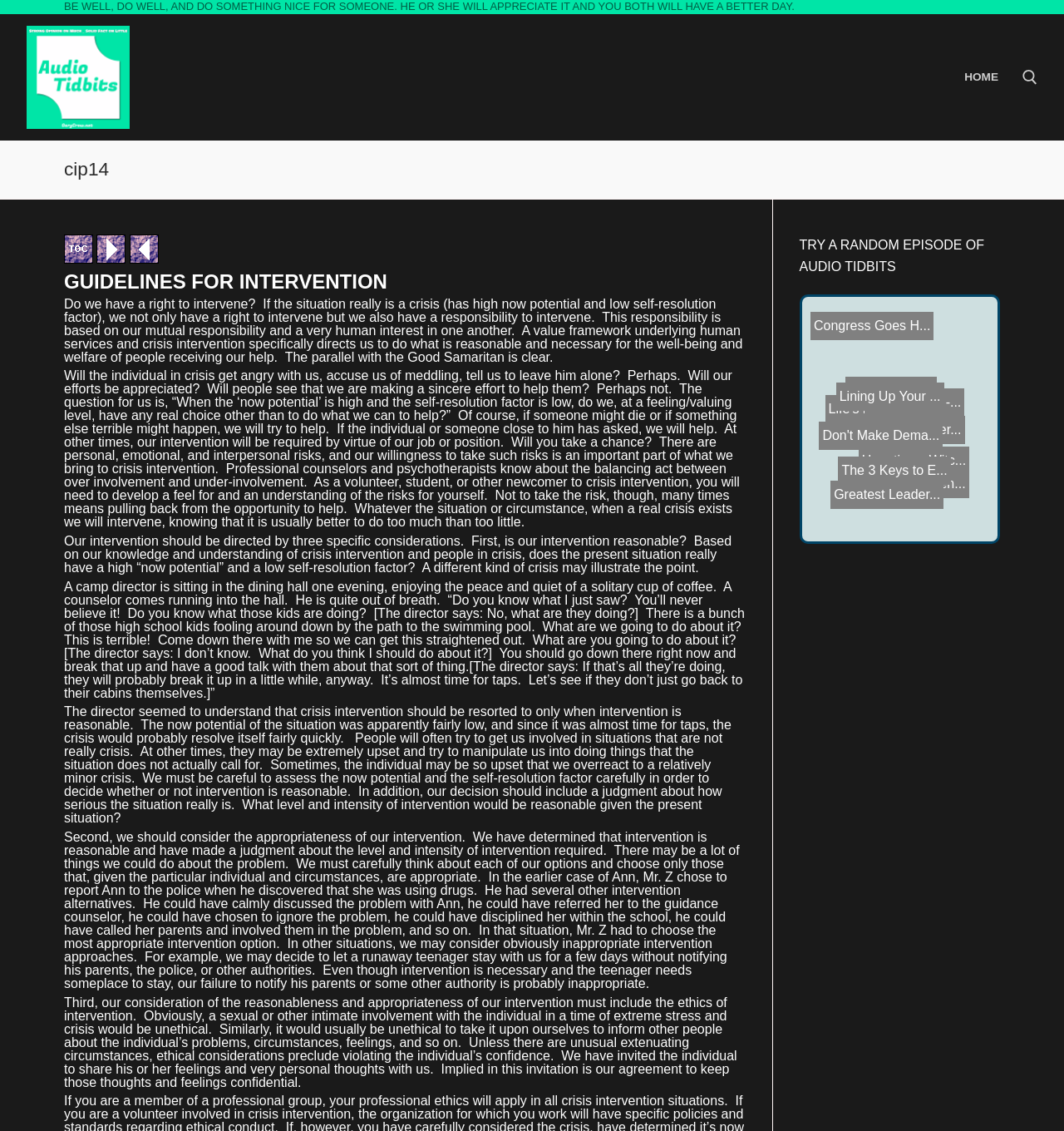Determine the bounding box coordinates for the clickable element to execute this instruction: "click on the 'HOME' link". Provide the coordinates as four float numbers between 0 and 1, i.e., [left, top, right, bottom].

[0.896, 0.054, 0.948, 0.082]